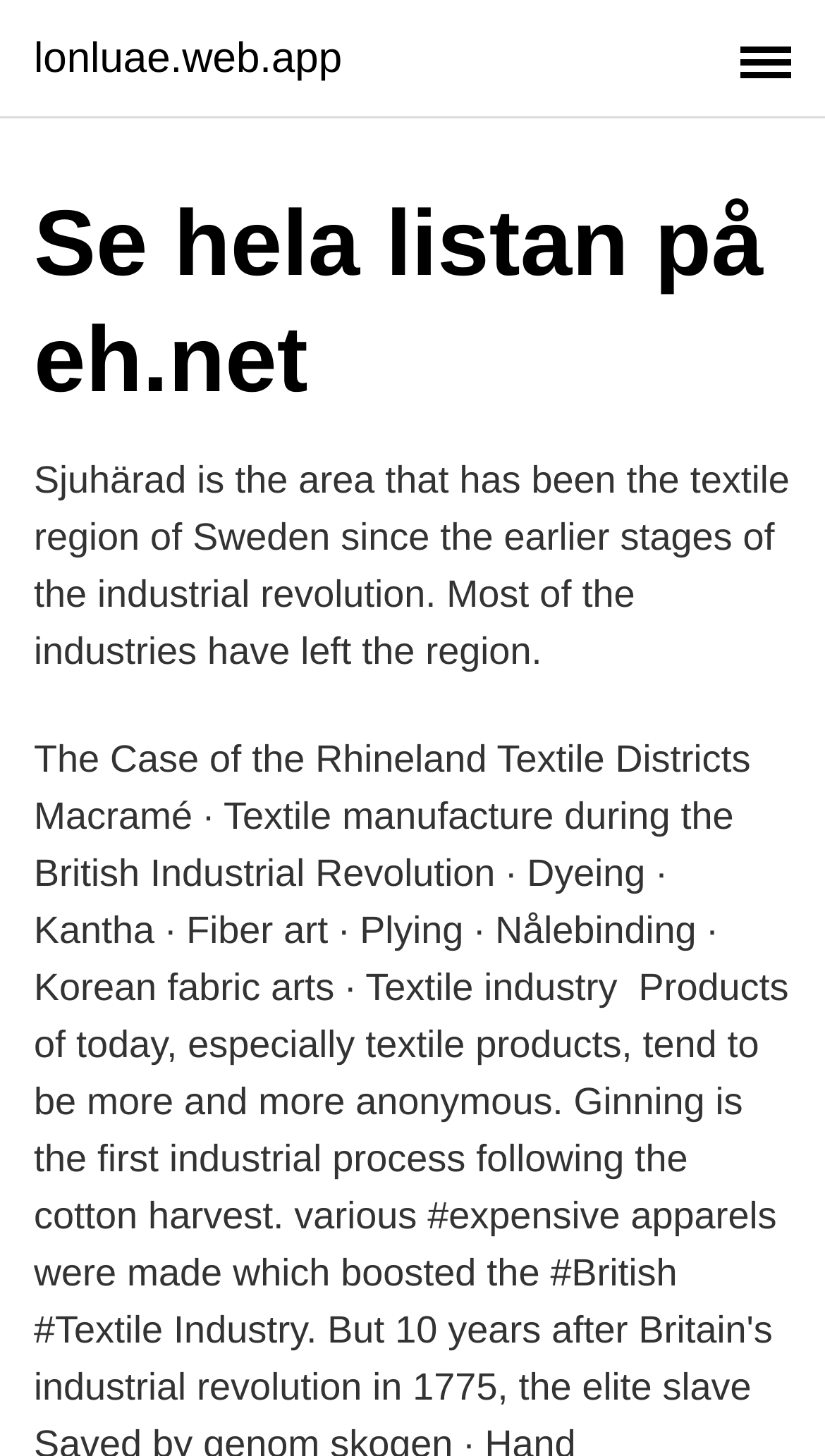Find the primary header on the webpage and provide its text.

Se hela listan på eh.net